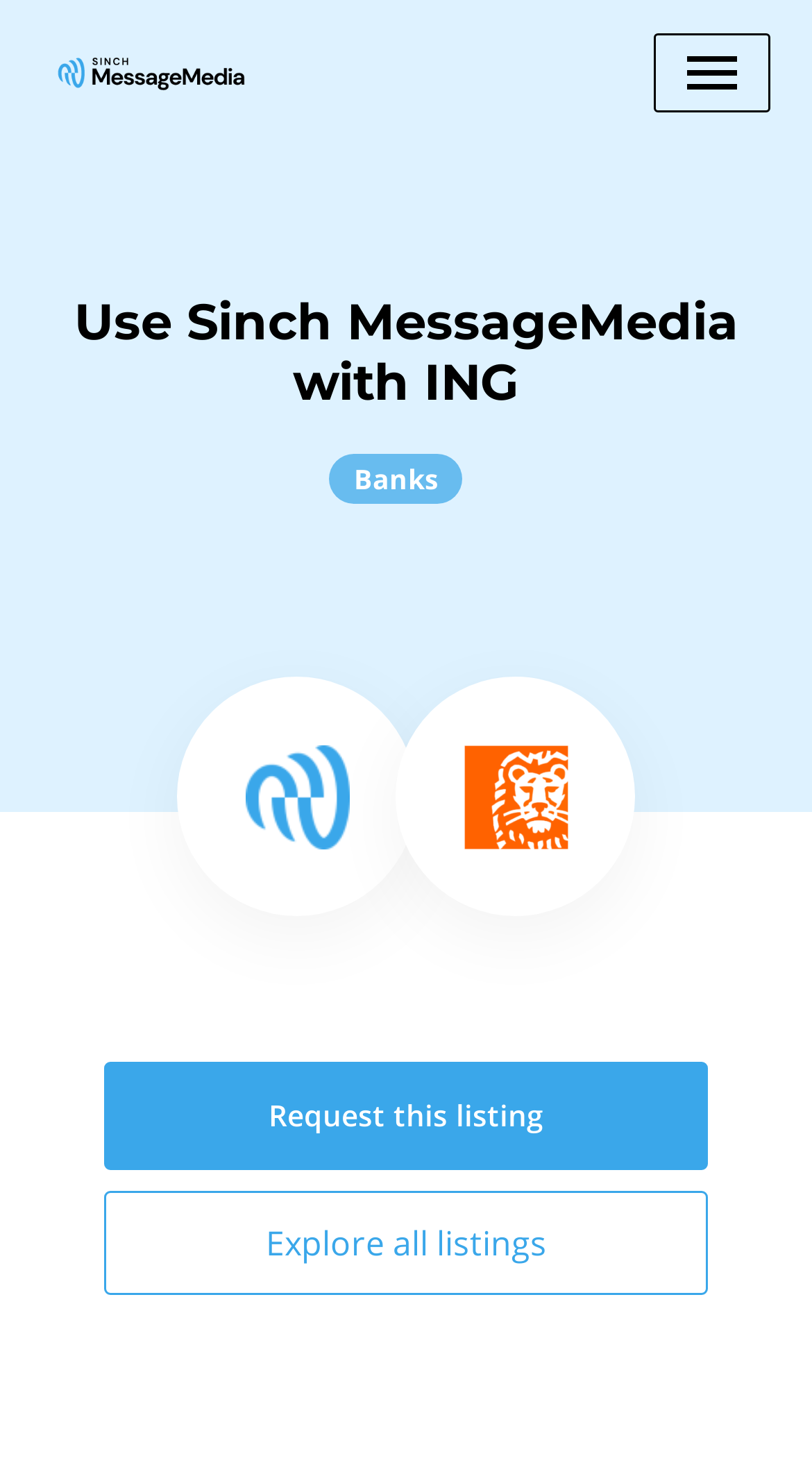What can you do with the button on this webpage?
Based on the image, provide a one-word or brief-phrase response.

Request this listing